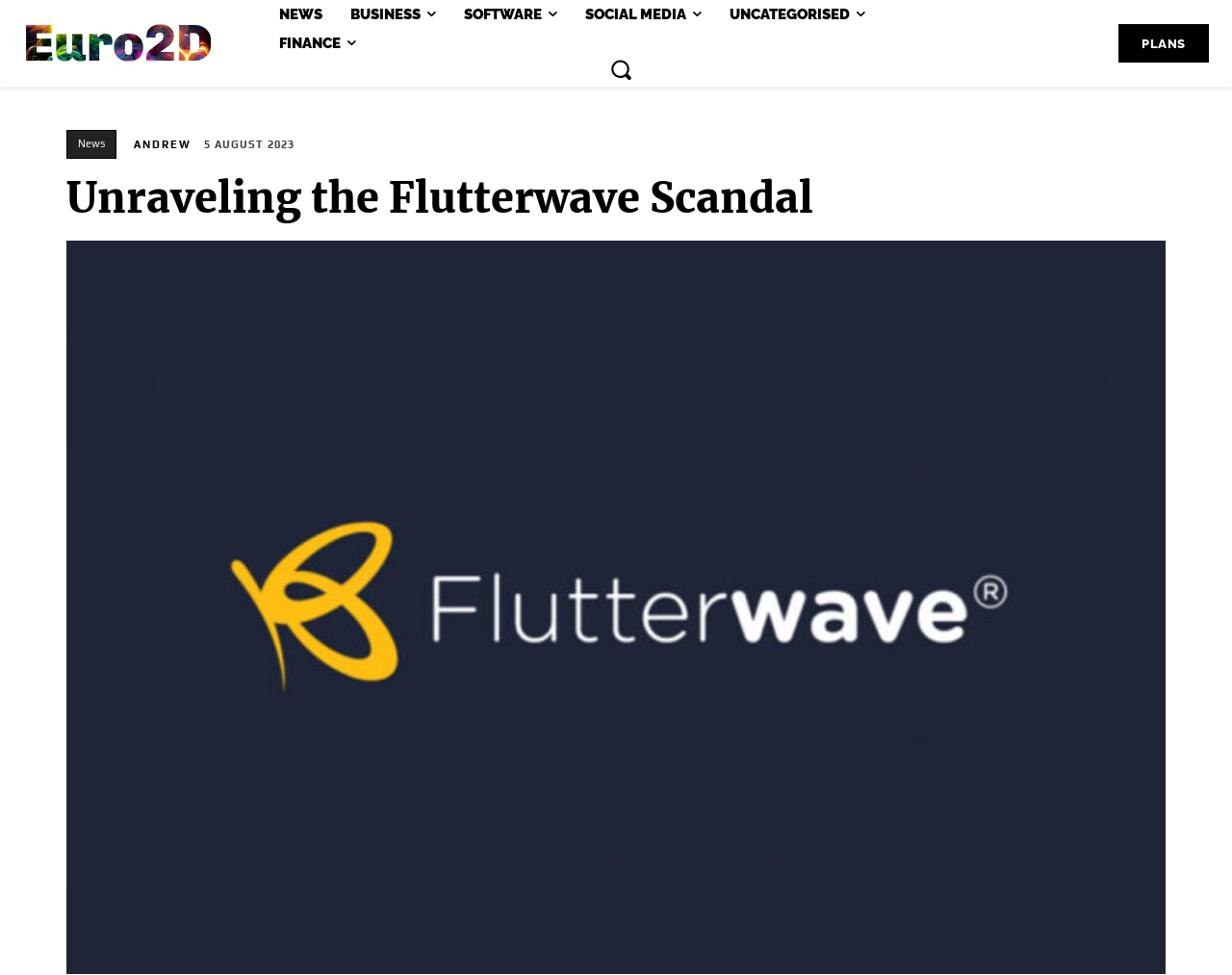Respond to the following query with just one word or a short phrase: 
What is the date of the article?

5 AUGUST 2023